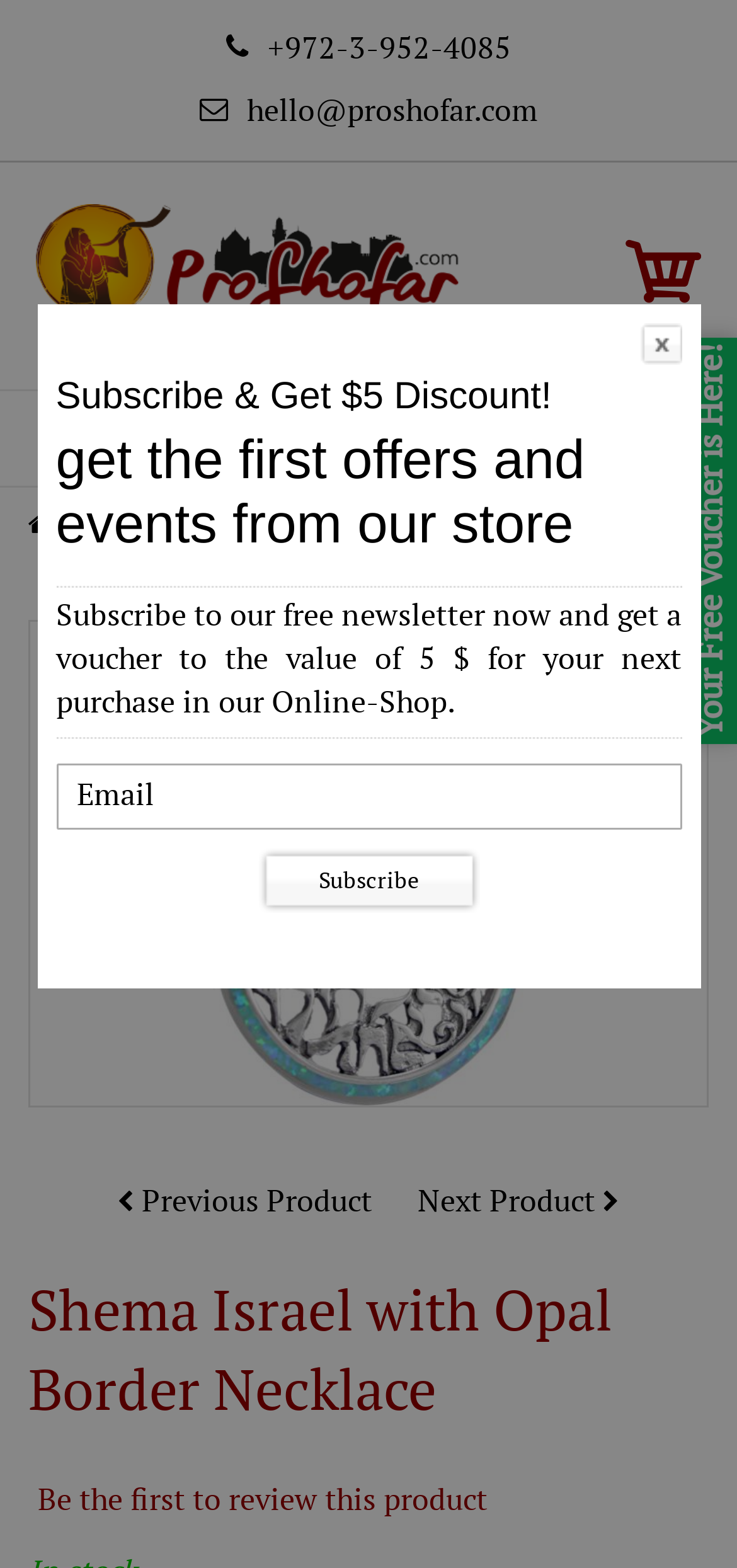Given the element description name="q" placeholder="Search...", predict the bounding box coordinates for the UI element in the webpage screenshot. The format should be (top-left x, top-left y, bottom-right x, bottom-right y), and the values should be between 0 and 1.

[0.2, 0.261, 0.84, 0.297]